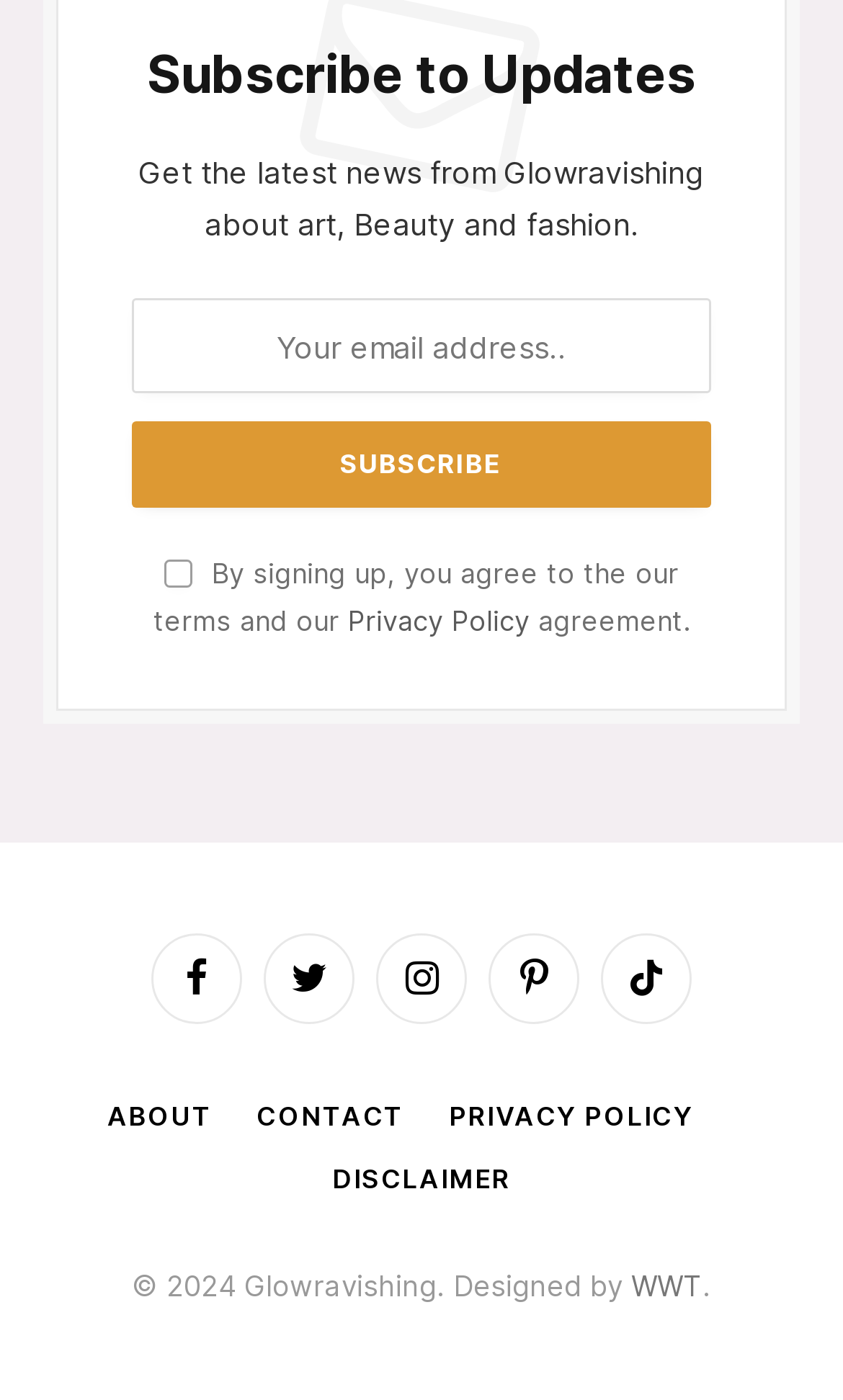Please identify the bounding box coordinates for the region that you need to click to follow this instruction: "Enter email address".

[0.156, 0.213, 0.844, 0.281]